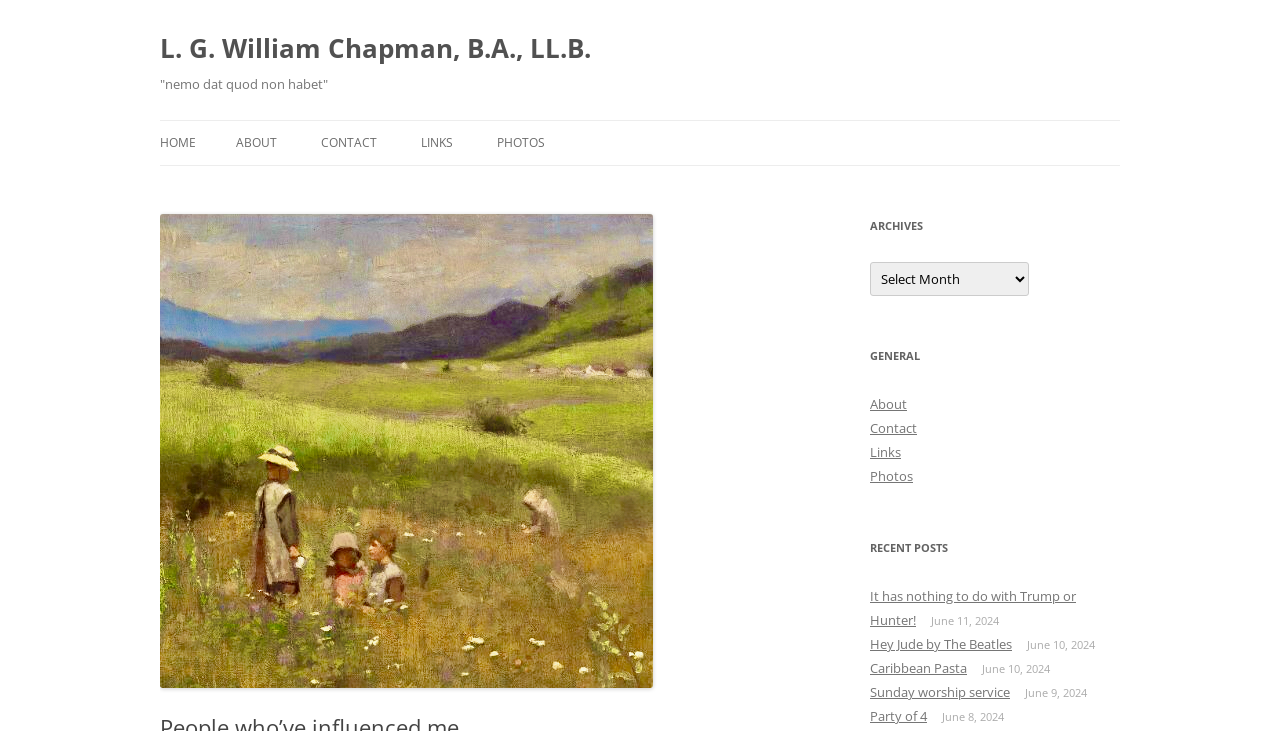Pinpoint the bounding box coordinates of the clickable area necessary to execute the following instruction: "Click on the 'Next post →' link". The coordinates should be given as four float numbers between 0 and 1, namely [left, top, right, bottom].

None